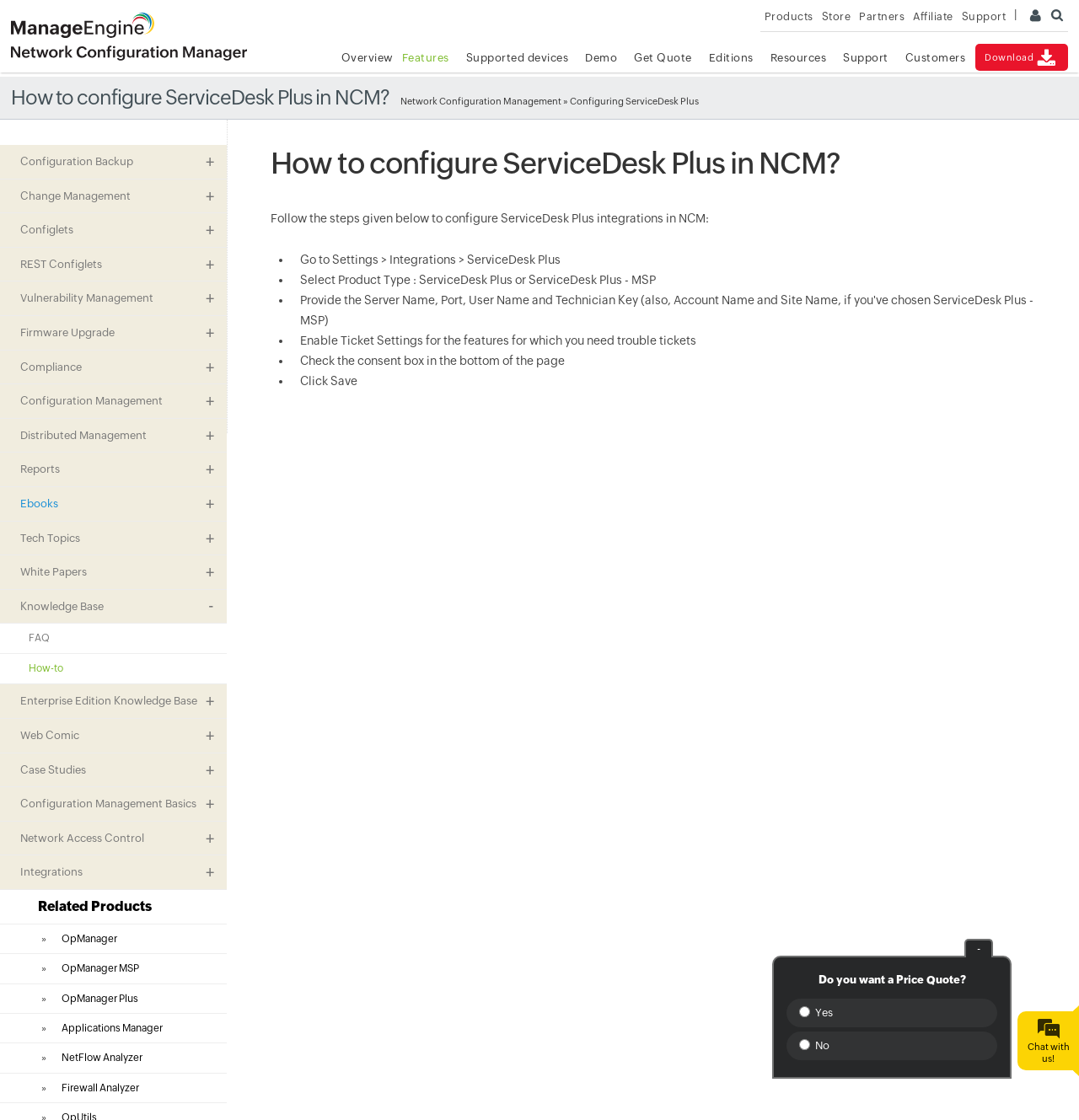What is the text of the first link on the webpage?
Identify the answer in the screenshot and reply with a single word or phrase.

ManageEngine - Enterprise IT Management